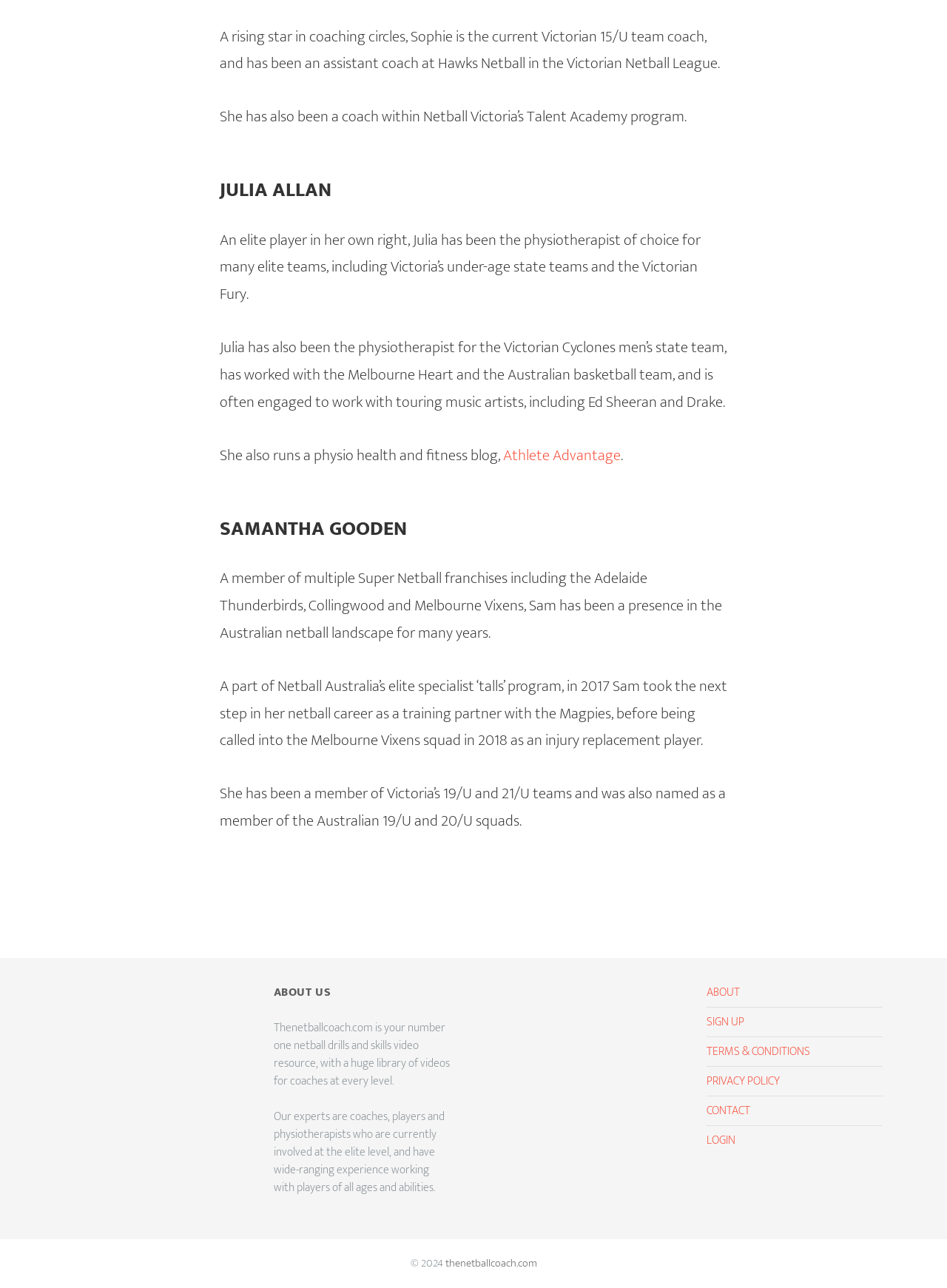What year is the copyright of thenetballcoach.com?
Based on the image, give a one-word or short phrase answer.

2024